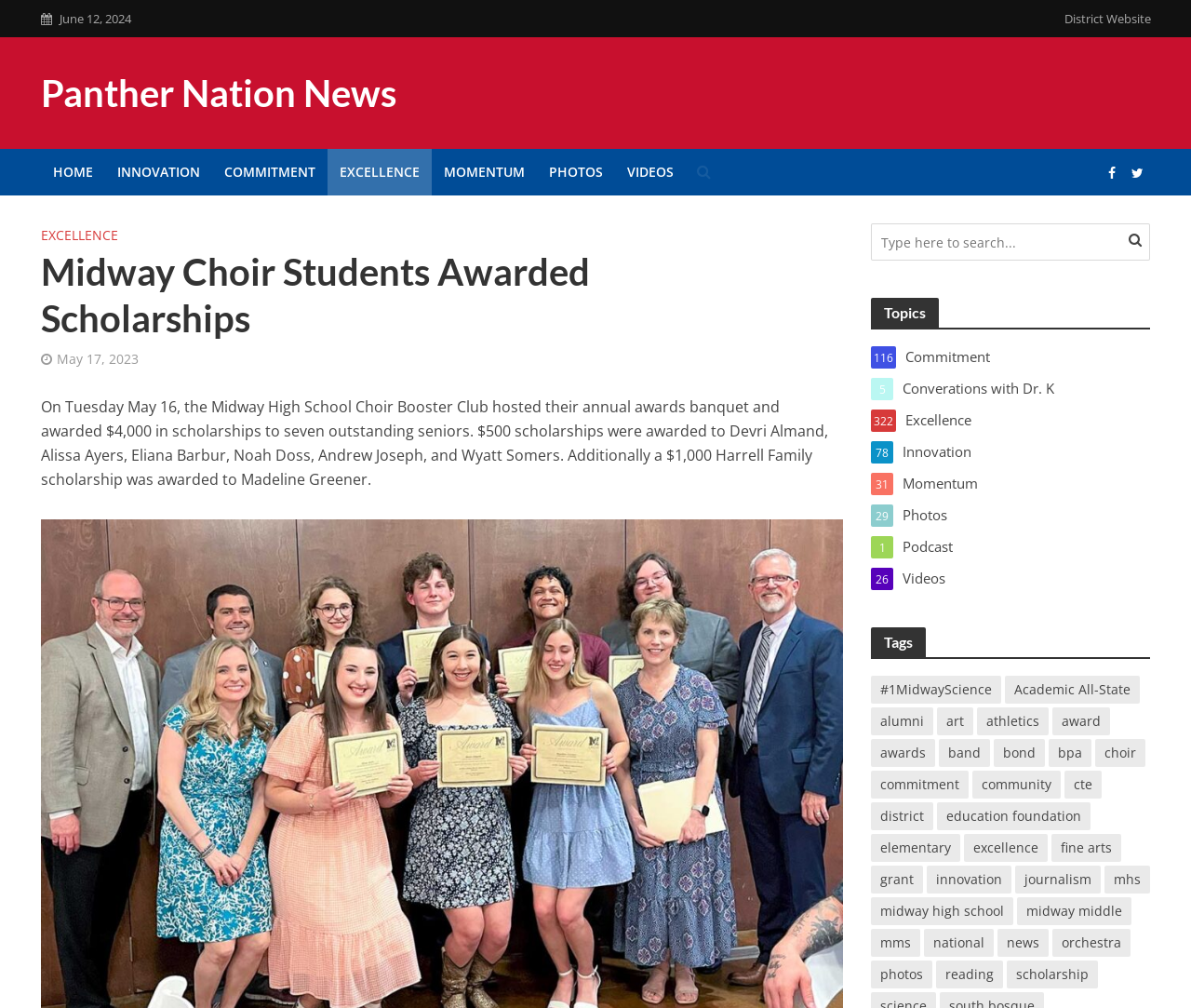Find the bounding box coordinates of the element you need to click on to perform this action: 'Click on the 'HOME' link'. The coordinates should be represented by four float values between 0 and 1, in the format [left, top, right, bottom].

[0.034, 0.148, 0.088, 0.194]